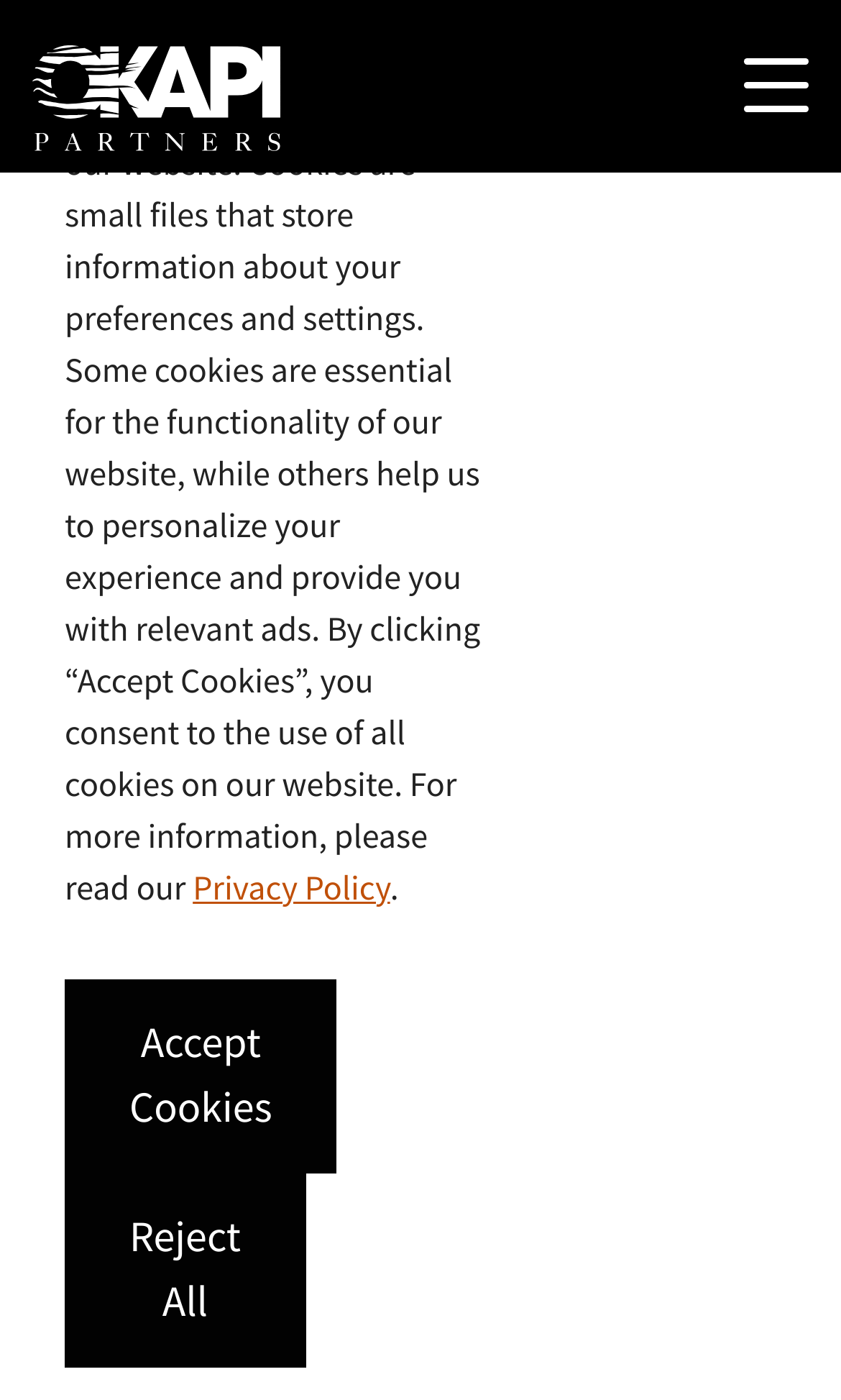Please indicate the bounding box coordinates of the element's region to be clicked to achieve the instruction: "Check news". Provide the coordinates as four float numbers between 0 and 1, i.e., [left, top, right, bottom].

[0.1, 0.533, 0.9, 0.608]